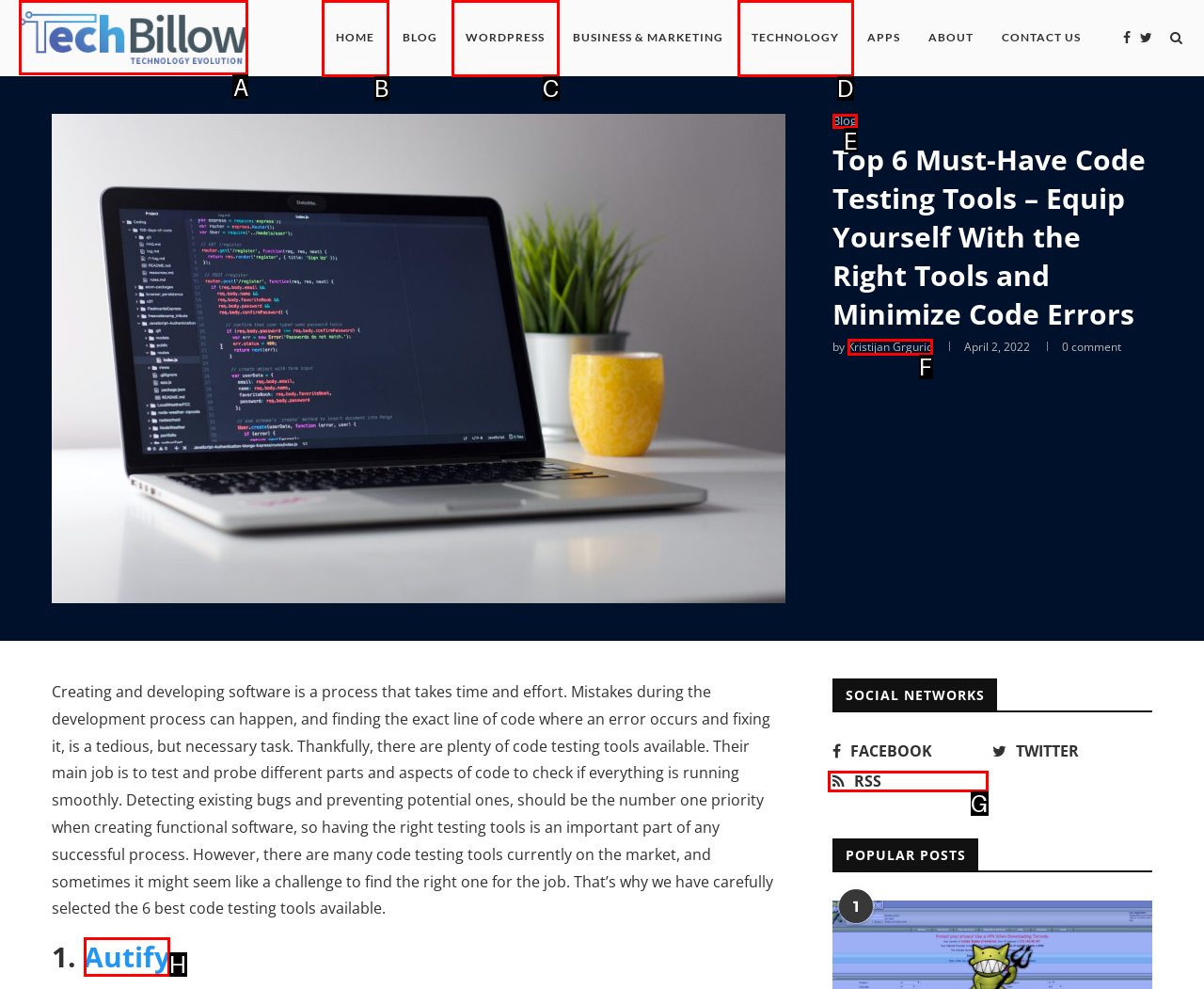Tell me which option I should click to complete the following task: learn about Autify Answer with the option's letter from the given choices directly.

H